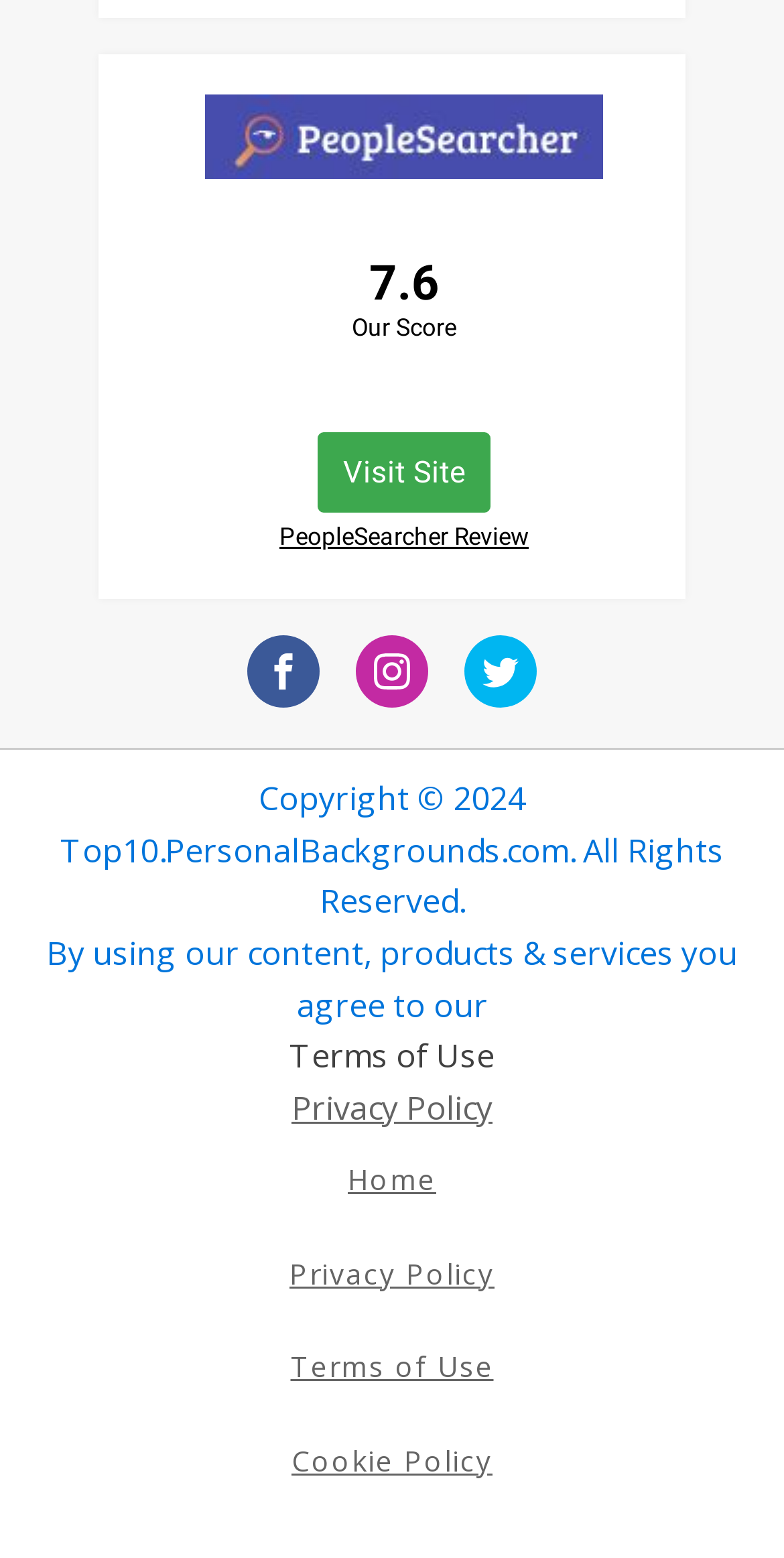What is the copyright year of the website?
Please give a detailed and elaborate answer to the question based on the image.

The copyright year of the website can be found in the link element with the text 'Copyright © 2024 Top10.PersonalBackgrounds.com. All Rights Reserved. By using our content, products & services you agree to our...'. This element is located at the bottom of the webpage.